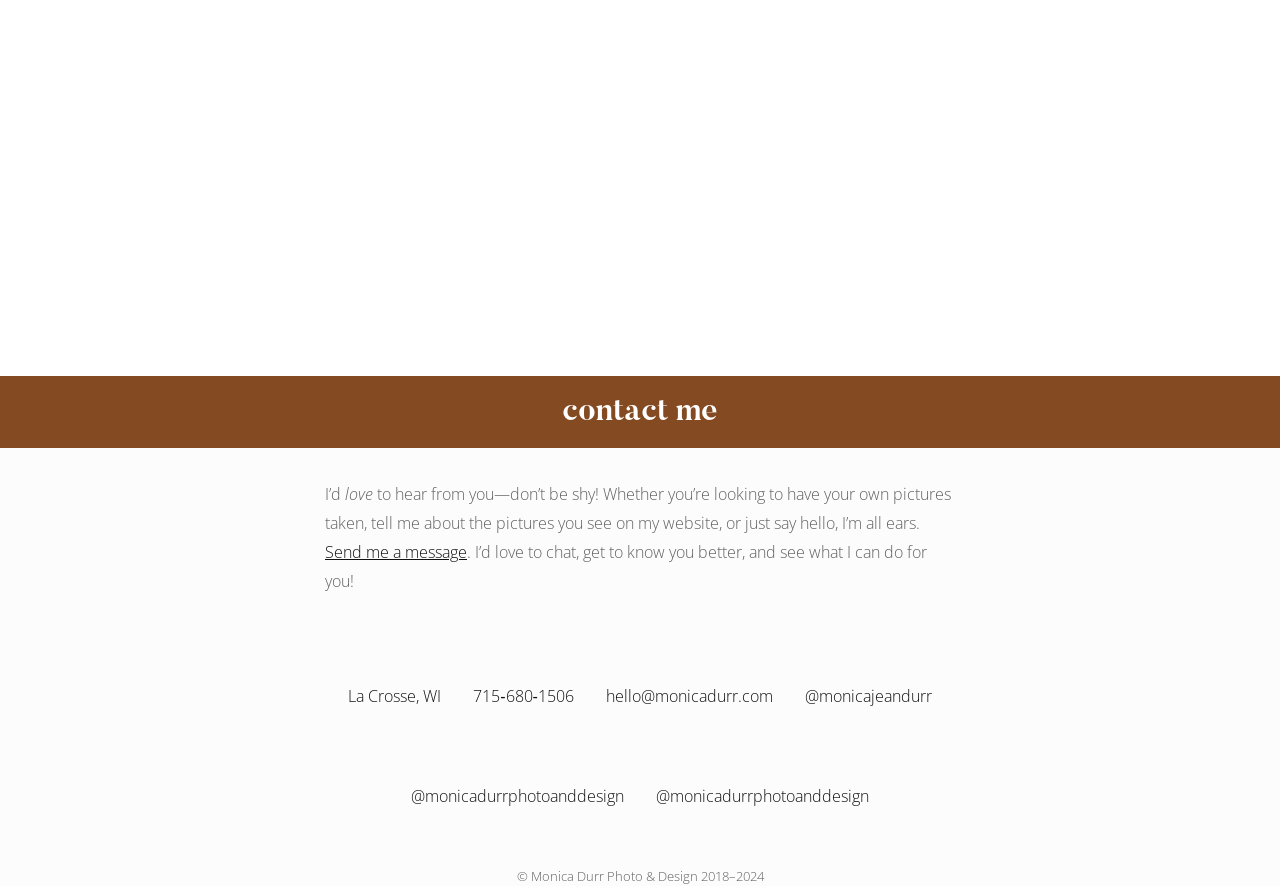Please reply to the following question using a single word or phrase: 
What social media platforms is the photographer on?

Multiple platforms